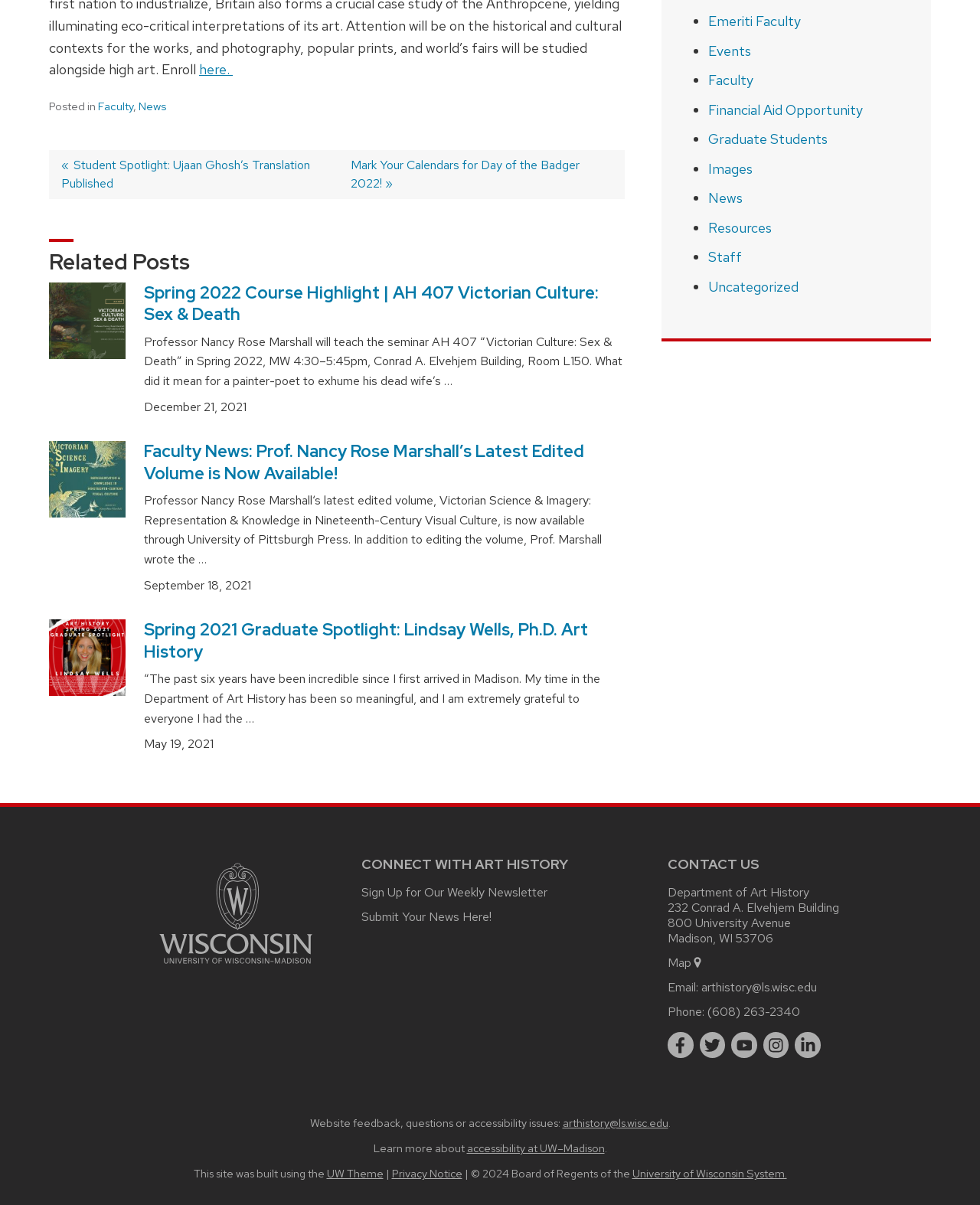Using the provided element description: "twitter", identify the bounding box coordinates. The coordinates should be four floats between 0 and 1 in the order [left, top, right, bottom].

[0.714, 0.857, 0.74, 0.878]